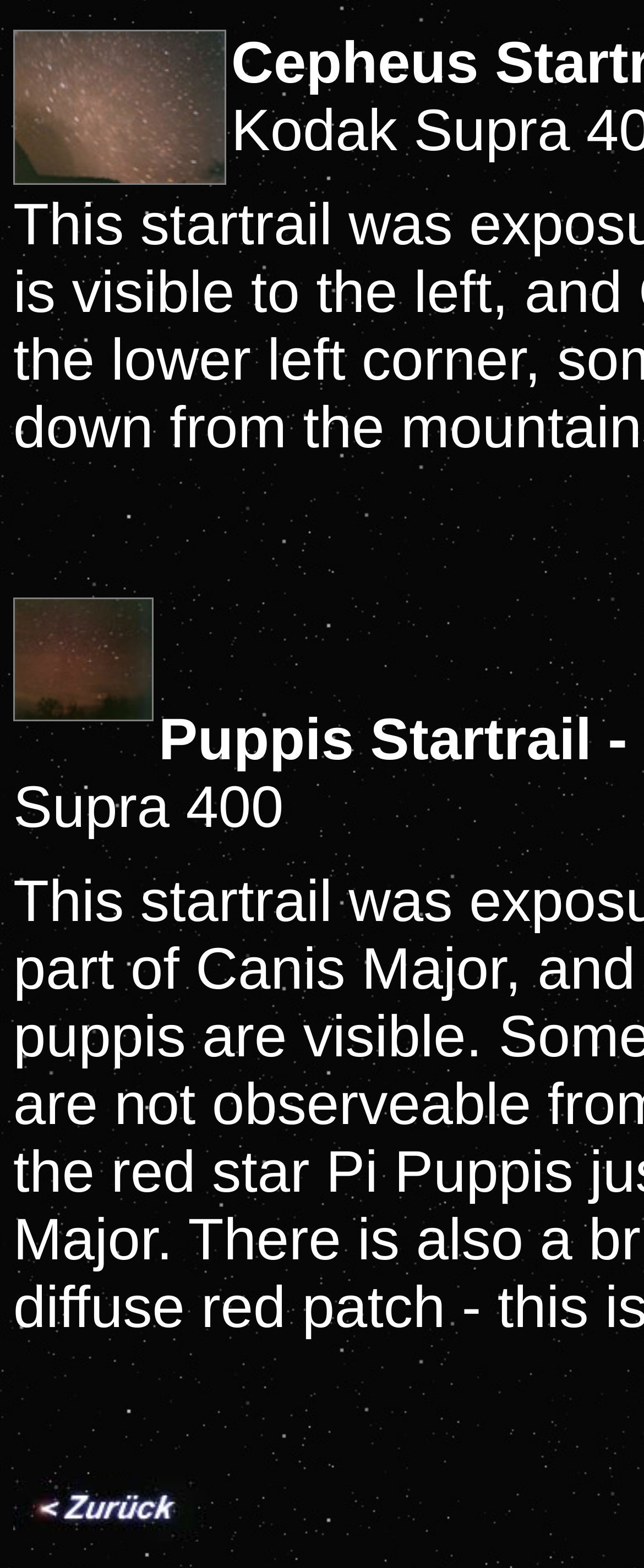Answer the question briefly using a single word or phrase: 
What is the position of the image with the text 'Zurück'?

Bottom left